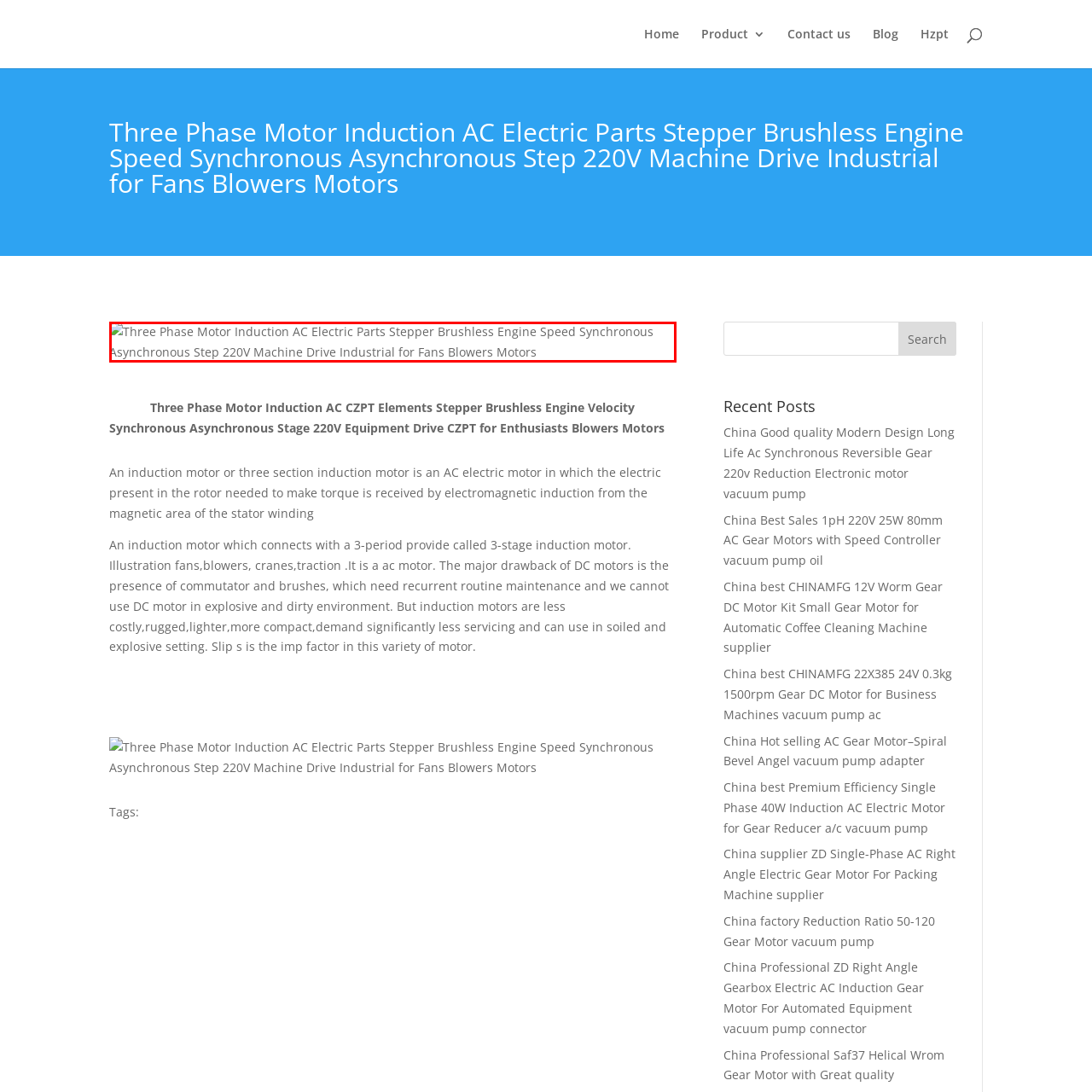What is the voltage of the motor?
Examine the image highlighted by the red bounding box and provide a thorough and detailed answer based on your observations.

The product title mentions '220V Machine Drive Industrial' which indicates that the motor operates at a voltage of 220V, suitable for industrial applications.